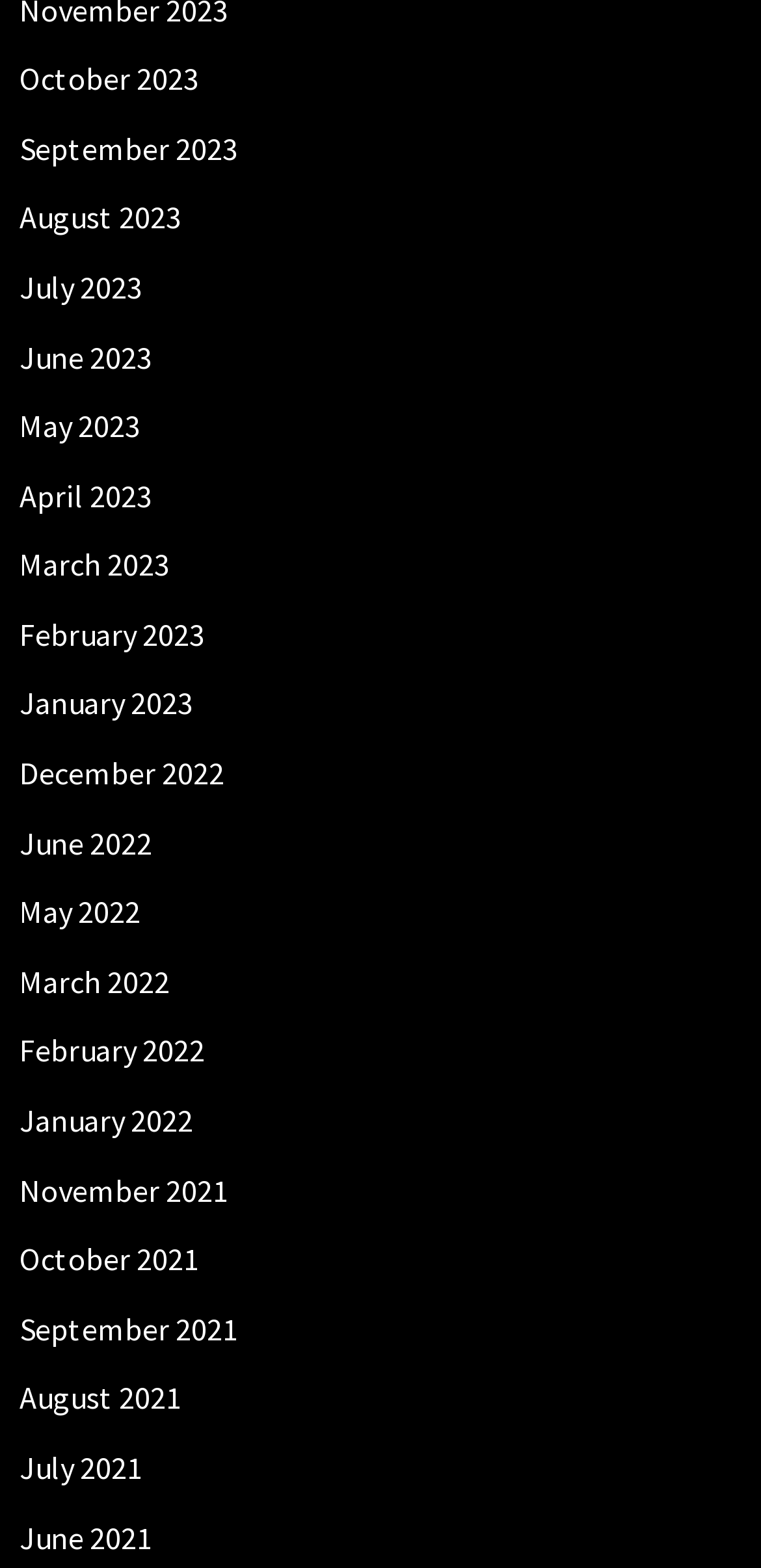Specify the bounding box coordinates of the region I need to click to perform the following instruction: "view June 2022". The coordinates must be four float numbers in the range of 0 to 1, i.e., [left, top, right, bottom].

[0.026, 0.525, 0.2, 0.55]